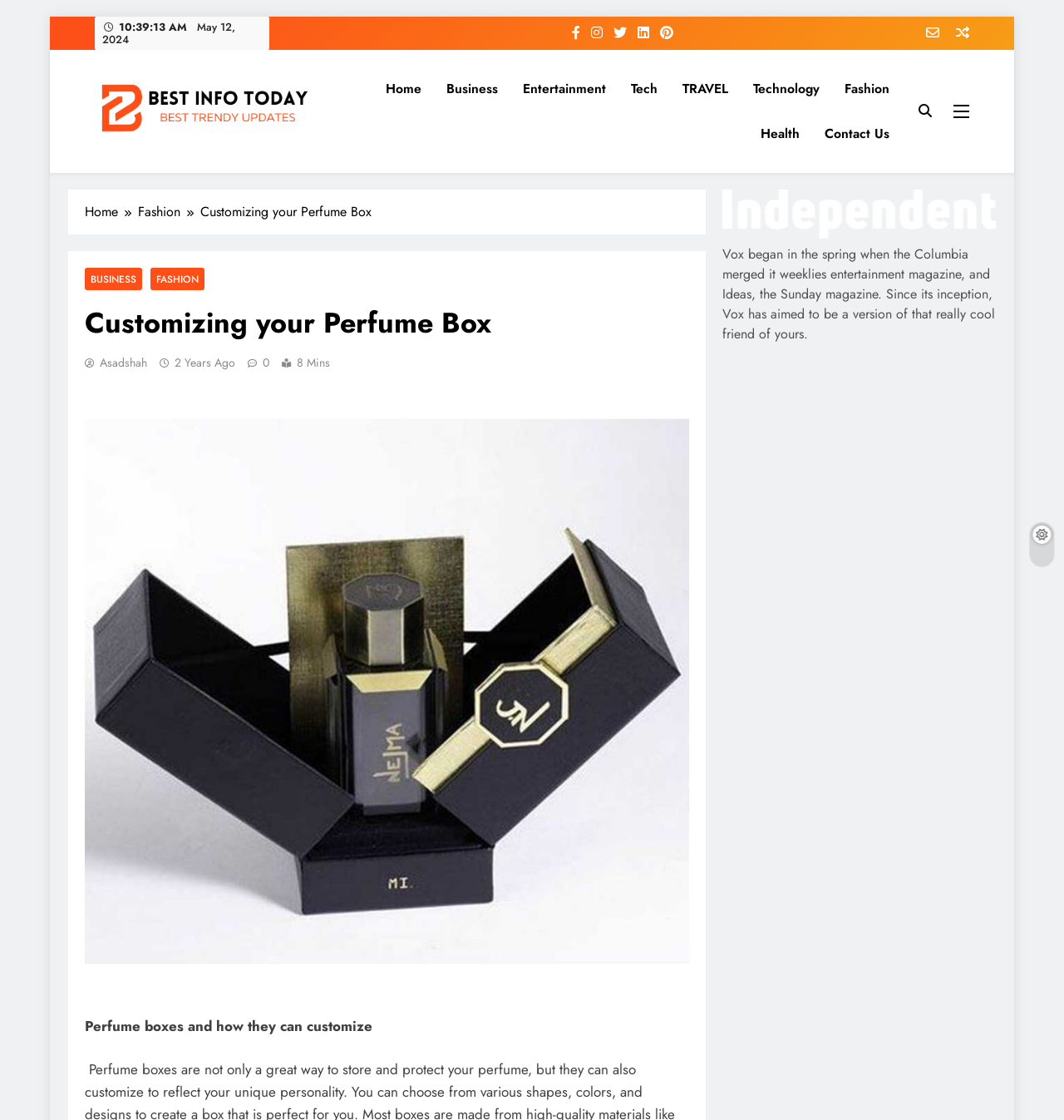Please provide the bounding box coordinates in the format (top-left x, top-left y, bottom-right x, bottom-right y). Remember, all values are floating point numbers between 0 and 1. What is the bounding box coordinate of the region described as: BEST INFO TODAY

[0.093, 0.126, 0.295, 0.158]